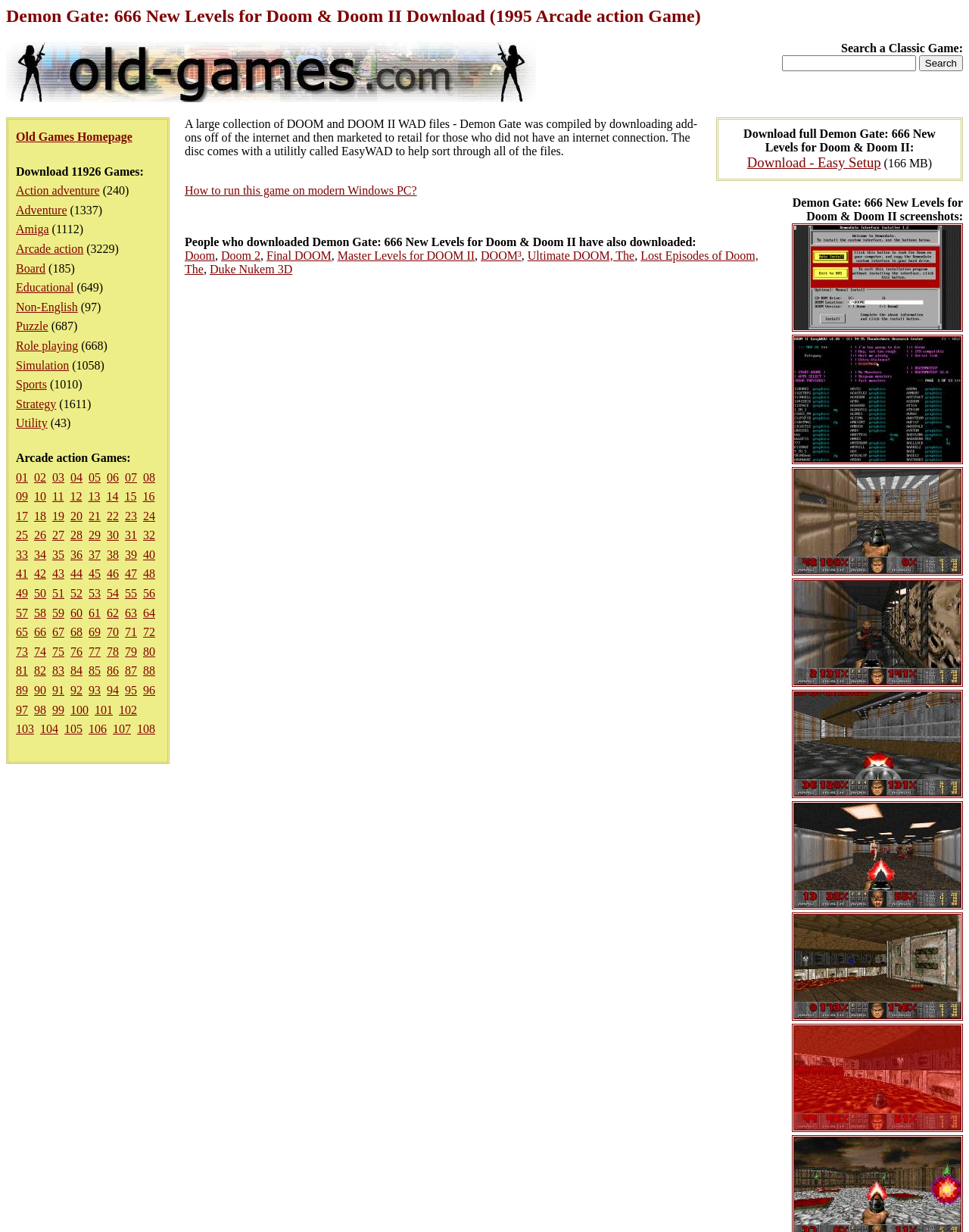Please determine the bounding box coordinates of the section I need to click to accomplish this instruction: "Download 11926 games".

[0.016, 0.134, 0.148, 0.144]